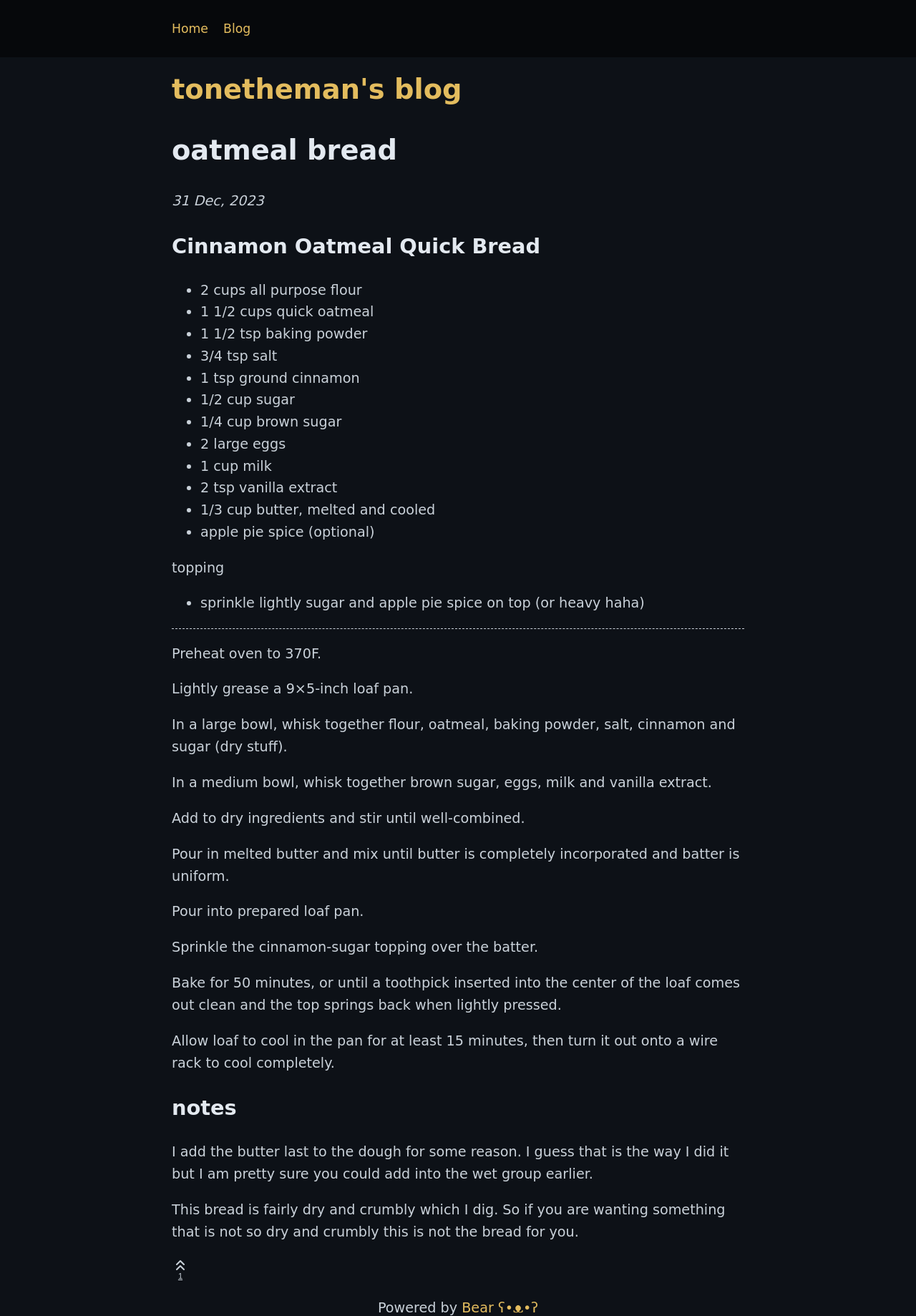What is the temperature for baking the loaf?
Please answer the question with as much detail as possible using the screenshot.

The instructions for baking the loaf specify that the oven should be preheated to 370F, as stated in the sentence 'Preheat oven to 370F.'